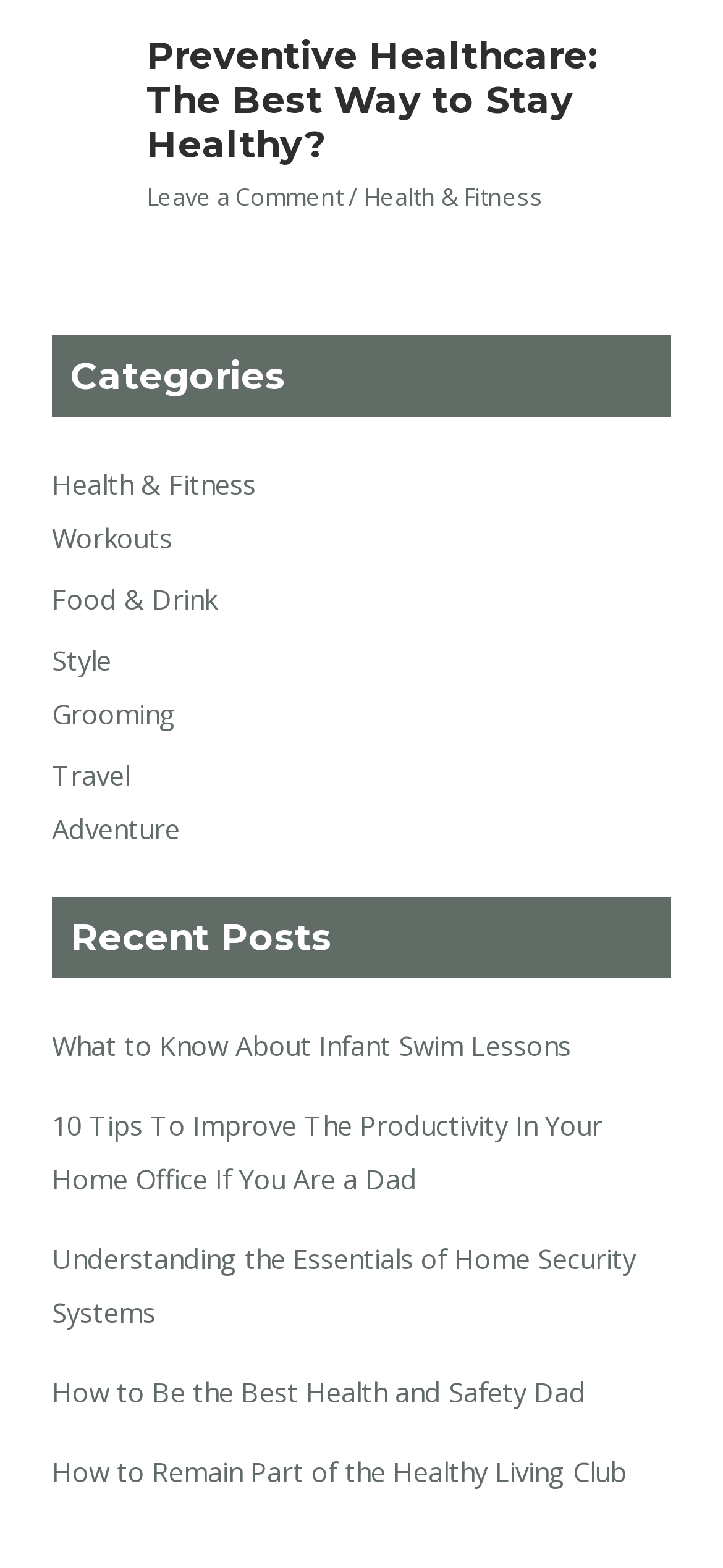Please predict the bounding box coordinates (top-left x, top-left y, bottom-right x, bottom-right y) for the UI element in the screenshot that fits the description: Food & Drink

[0.071, 0.37, 0.3, 0.394]